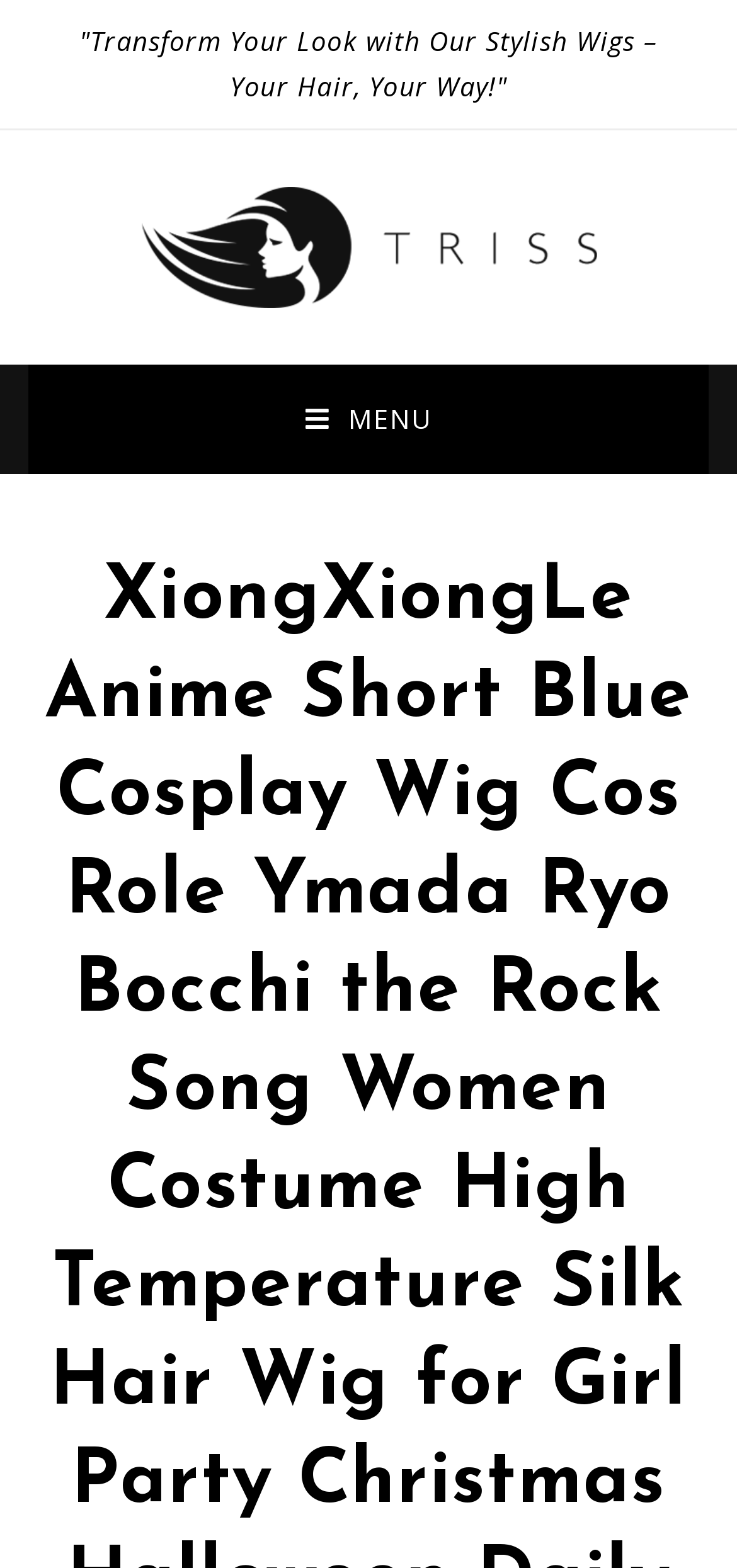Please extract the primary headline from the webpage.

XiongXiongLe Anime Short Blue Cosplay Wig Cos Role Ymada Ryo Bocchi the Rock Song Women Costume High Temperature Silk Hair Wig for Girl Party Christmas Halloween Daily Wear(Yamada Ryo)